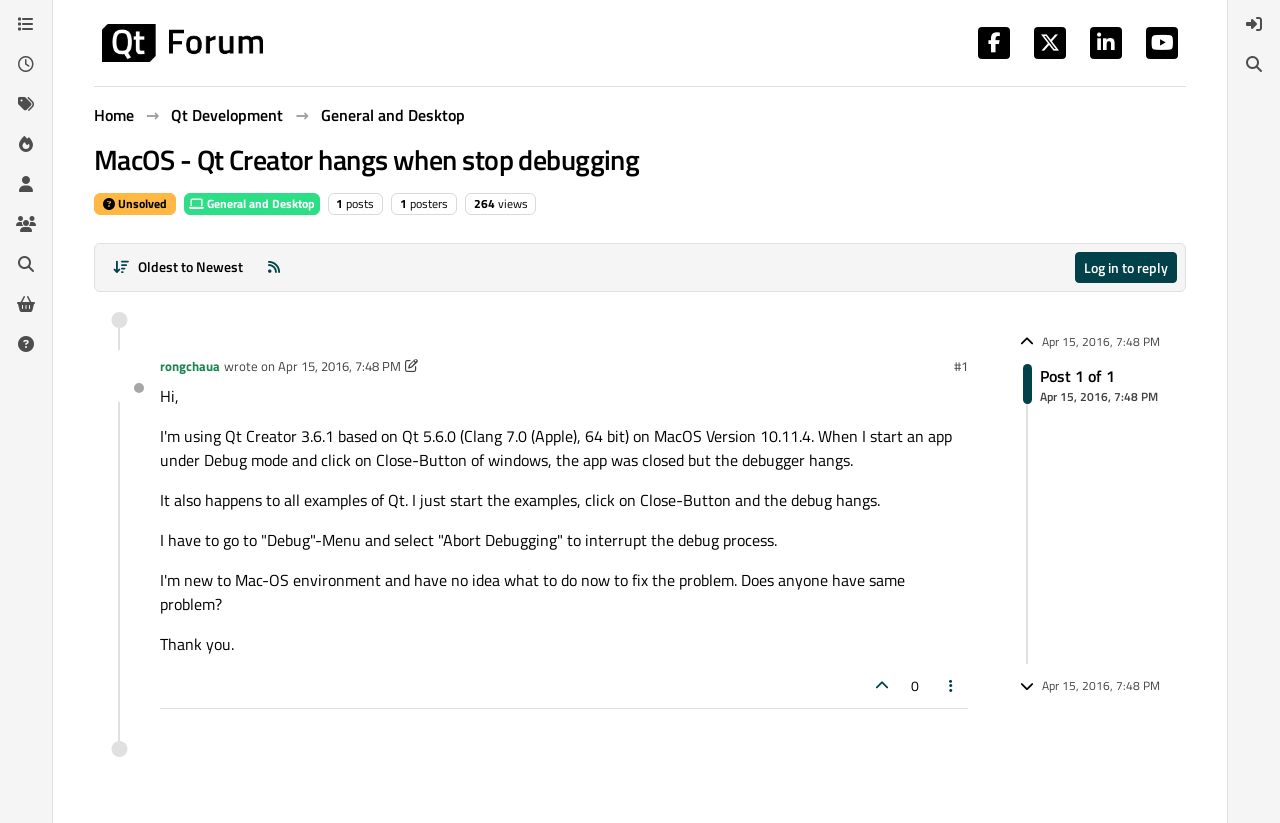Please determine the bounding box coordinates of the element's region to click for the following instruction: "Click on the 'RSS Feed' link".

[0.203, 0.307, 0.225, 0.343]